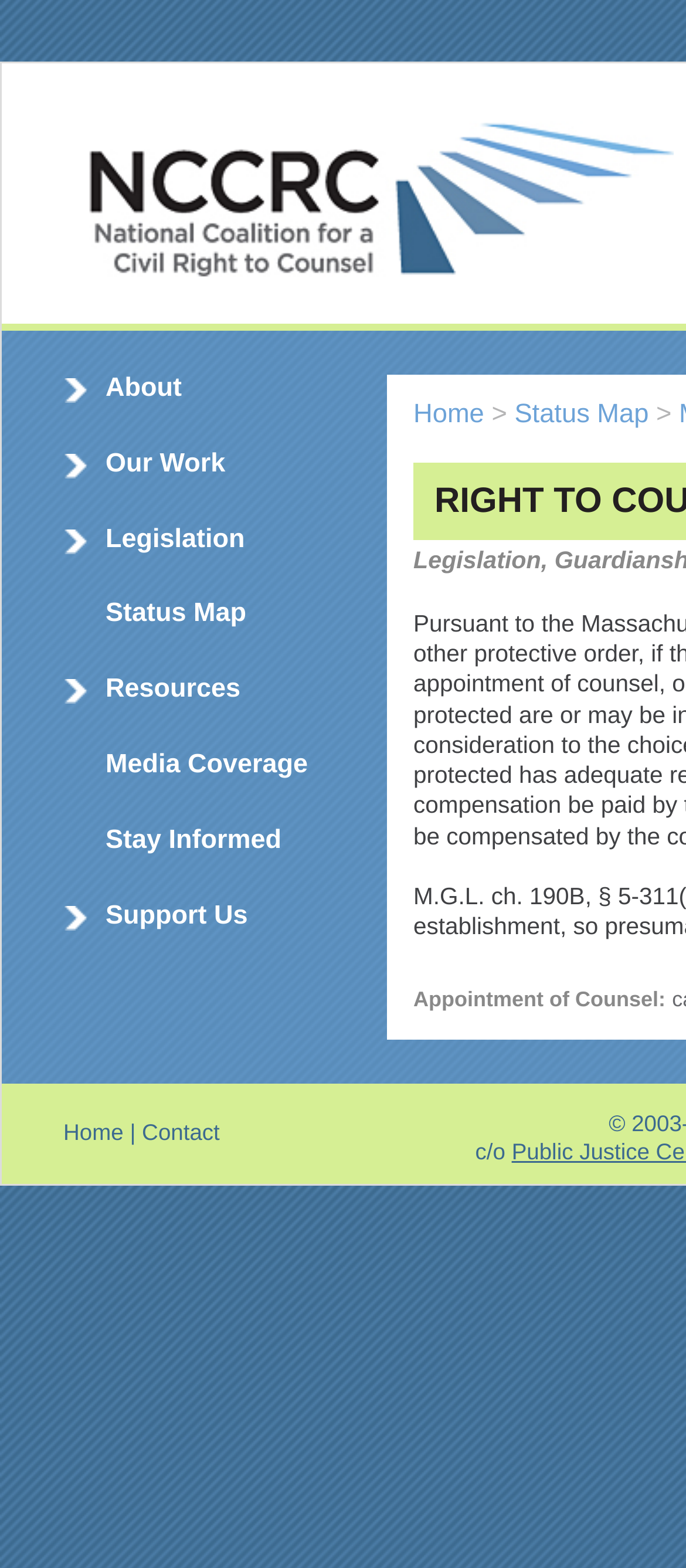Generate the text content of the main heading of the webpage.

RIGHT TO COUNSEL